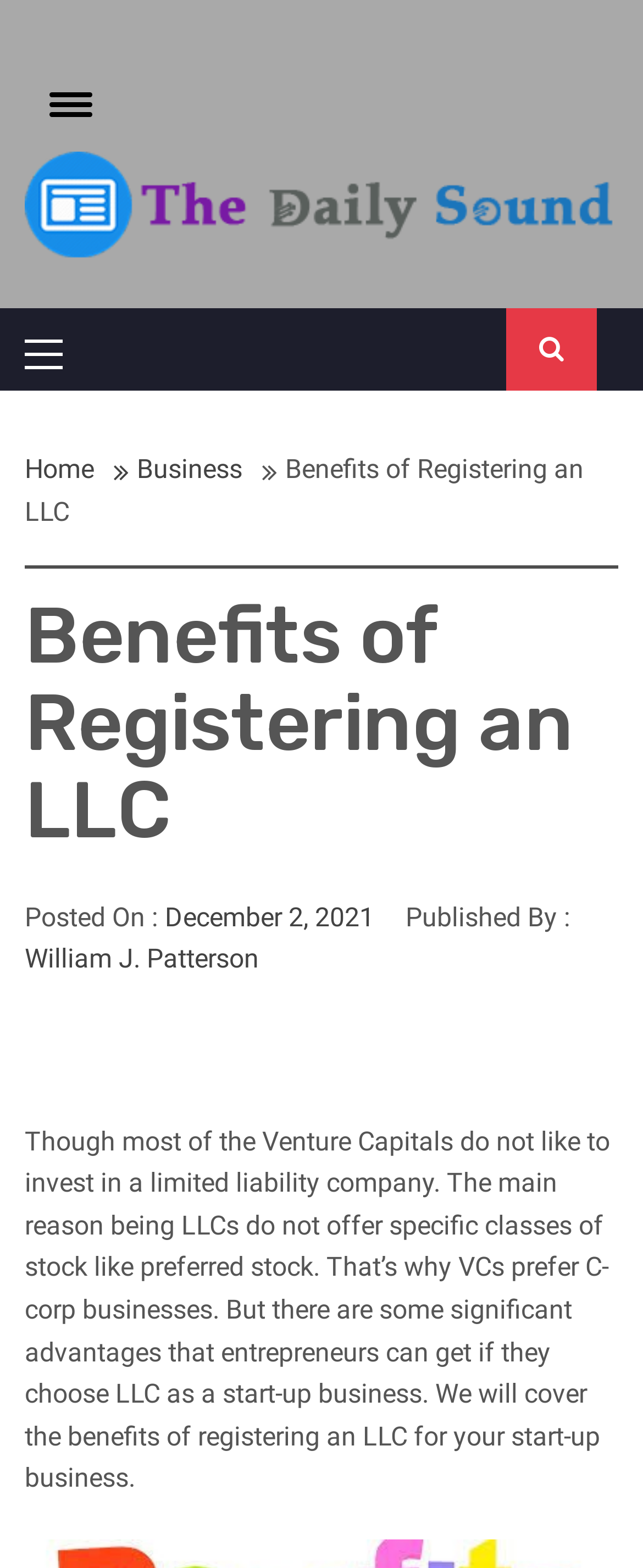Give a succinct answer to this question in a single word or phrase: 
What type of business is preferred by Venture Capitals?

C-corp